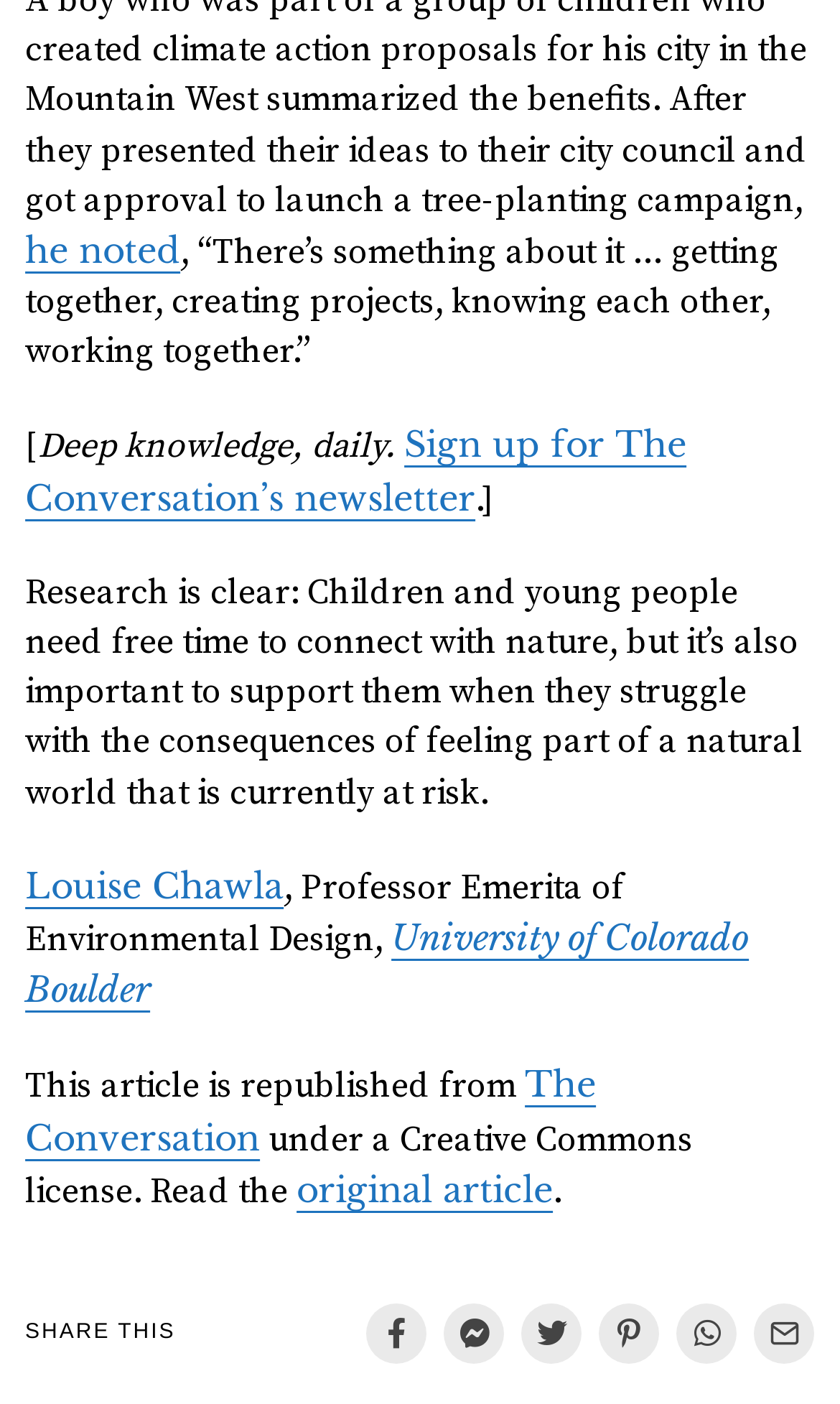Using the provided element description, identify the bounding box coordinates as (top-left x, top-left y, bottom-right x, bottom-right y). Ensure all values are between 0 and 1. Description: The Conversation

[0.03, 0.757, 0.709, 0.825]